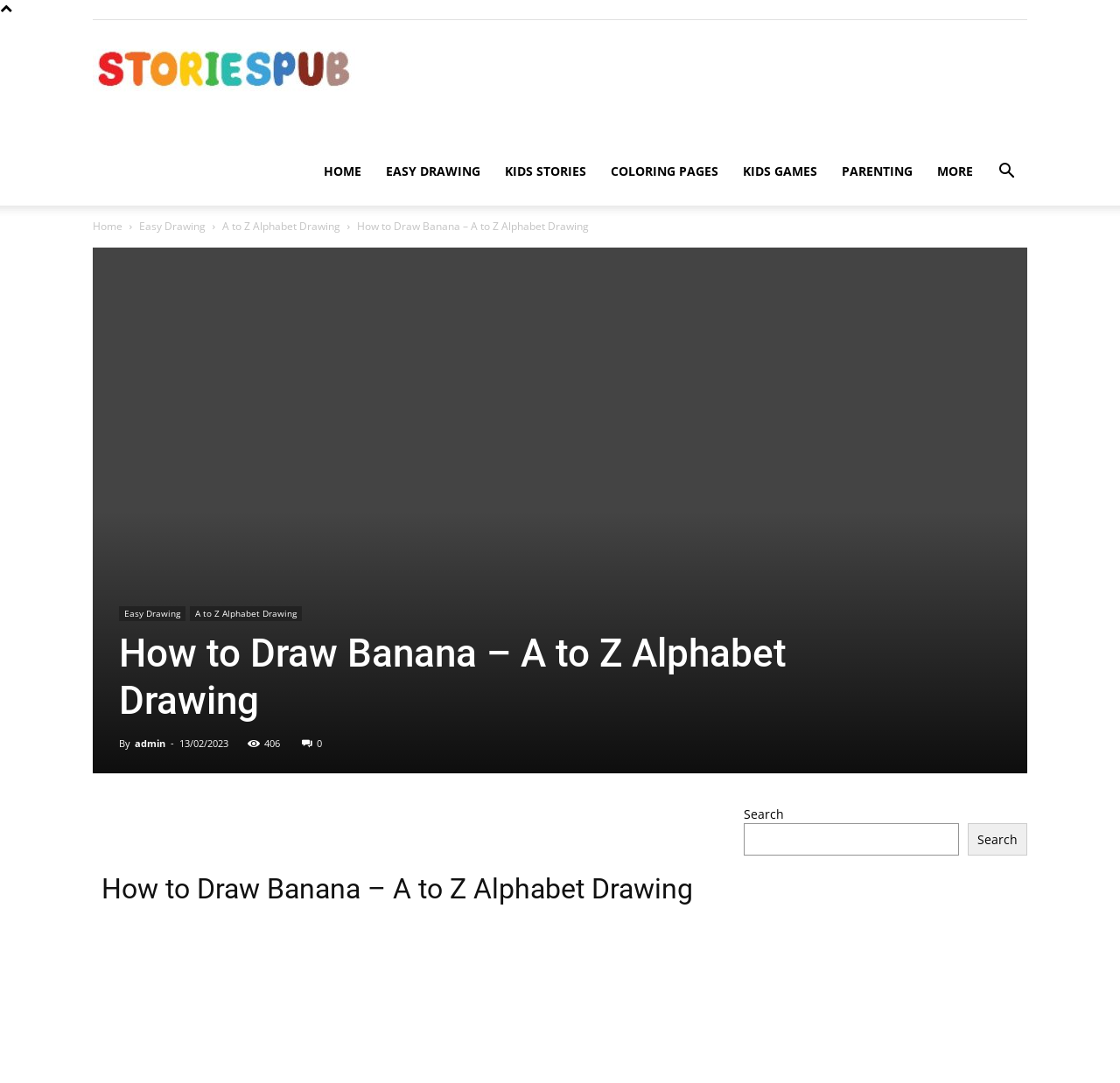Locate the bounding box coordinates of the region to be clicked to comply with the following instruction: "Read How to Draw Banana – A to Z Alphabet Drawing article". The coordinates must be four float numbers between 0 and 1, in the form [left, top, right, bottom].

[0.319, 0.202, 0.526, 0.216]